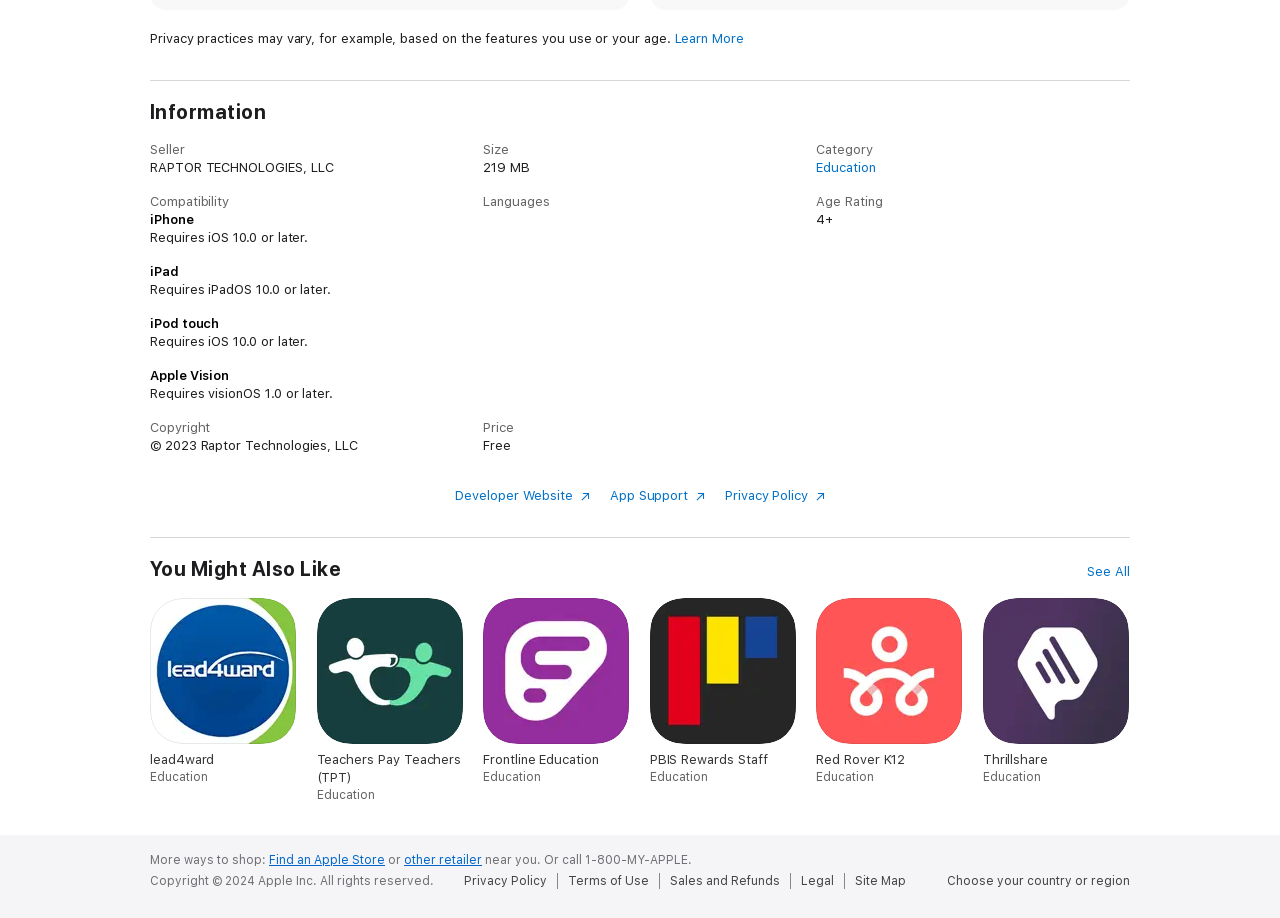Find the coordinates for the bounding box of the element with this description: "Red Rover K12 Education".

[0.638, 0.651, 0.753, 0.855]